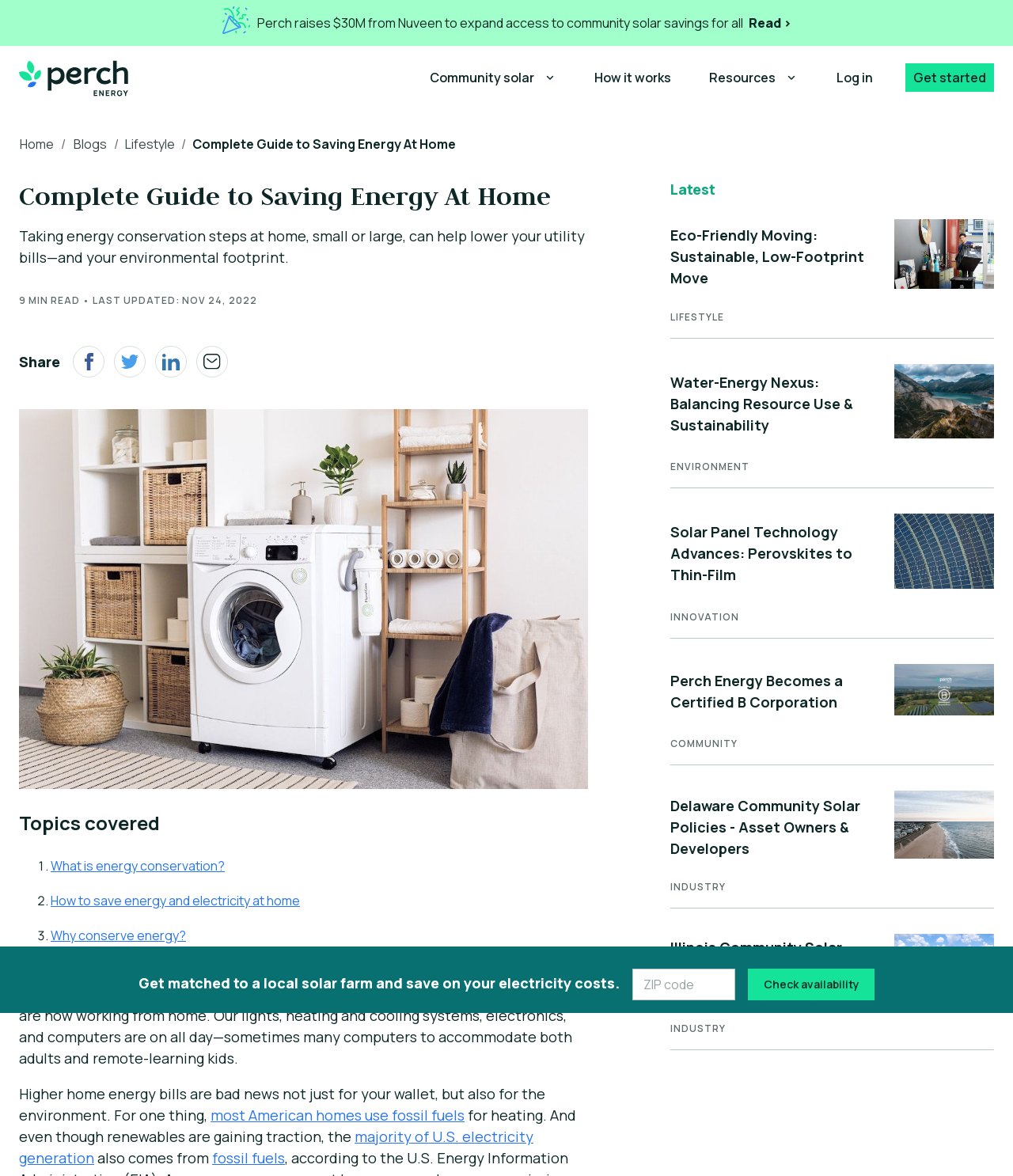Generate the title text from the webpage.

Complete Guide to Saving Energy At Home